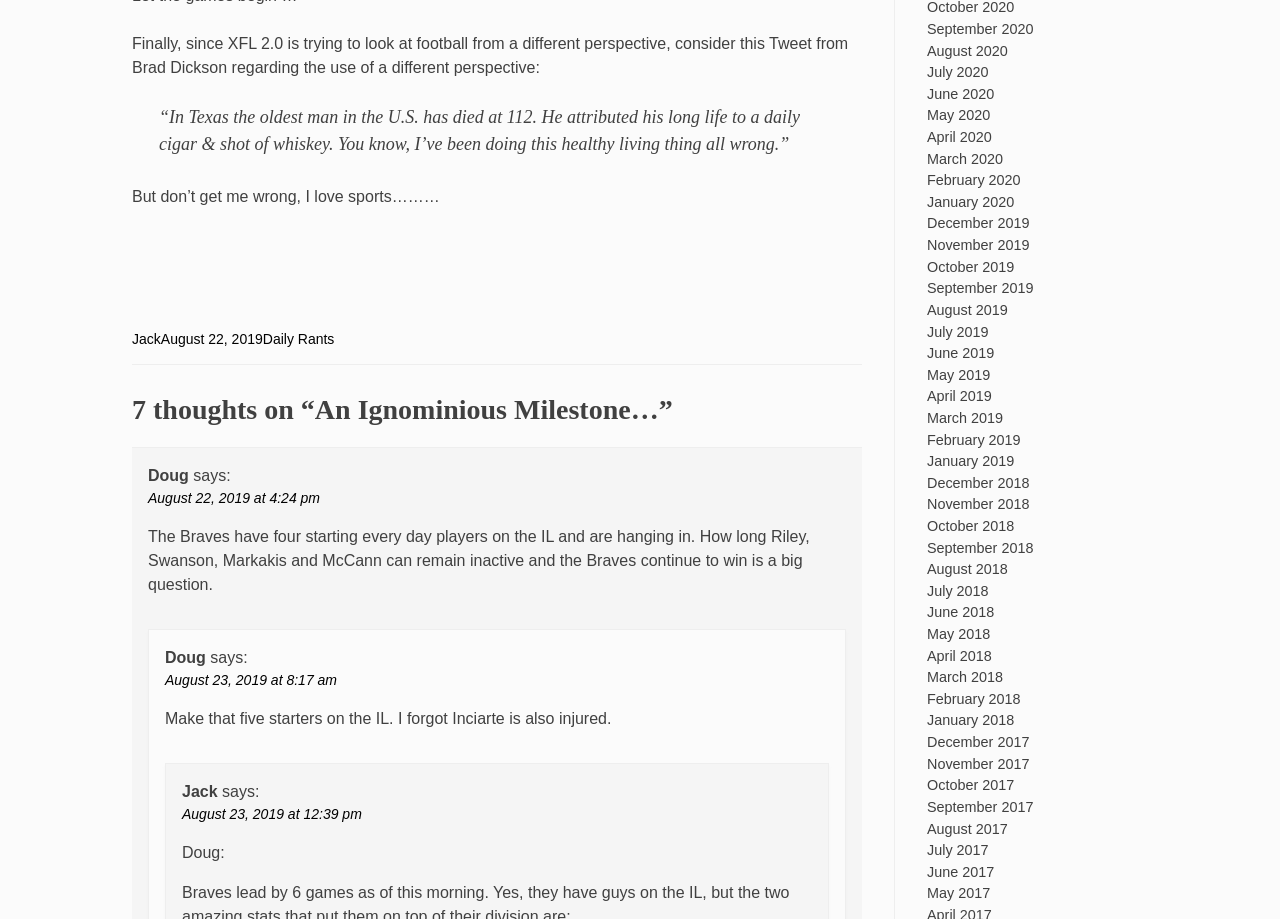Please determine the bounding box coordinates for the element that should be clicked to follow these instructions: "Click on the 'Jack' link".

[0.103, 0.36, 0.126, 0.378]